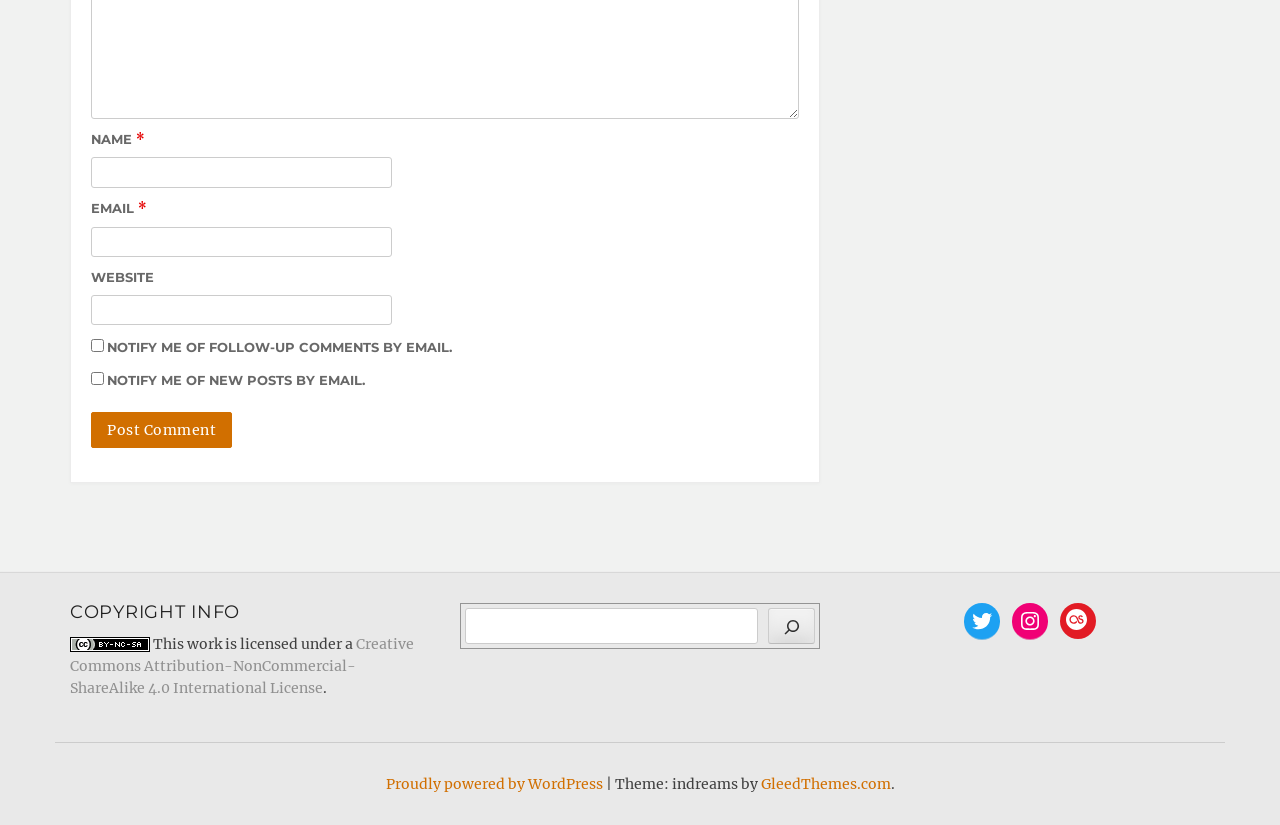What is the label of the first textbox?
Answer with a single word or phrase, using the screenshot for reference.

NAME